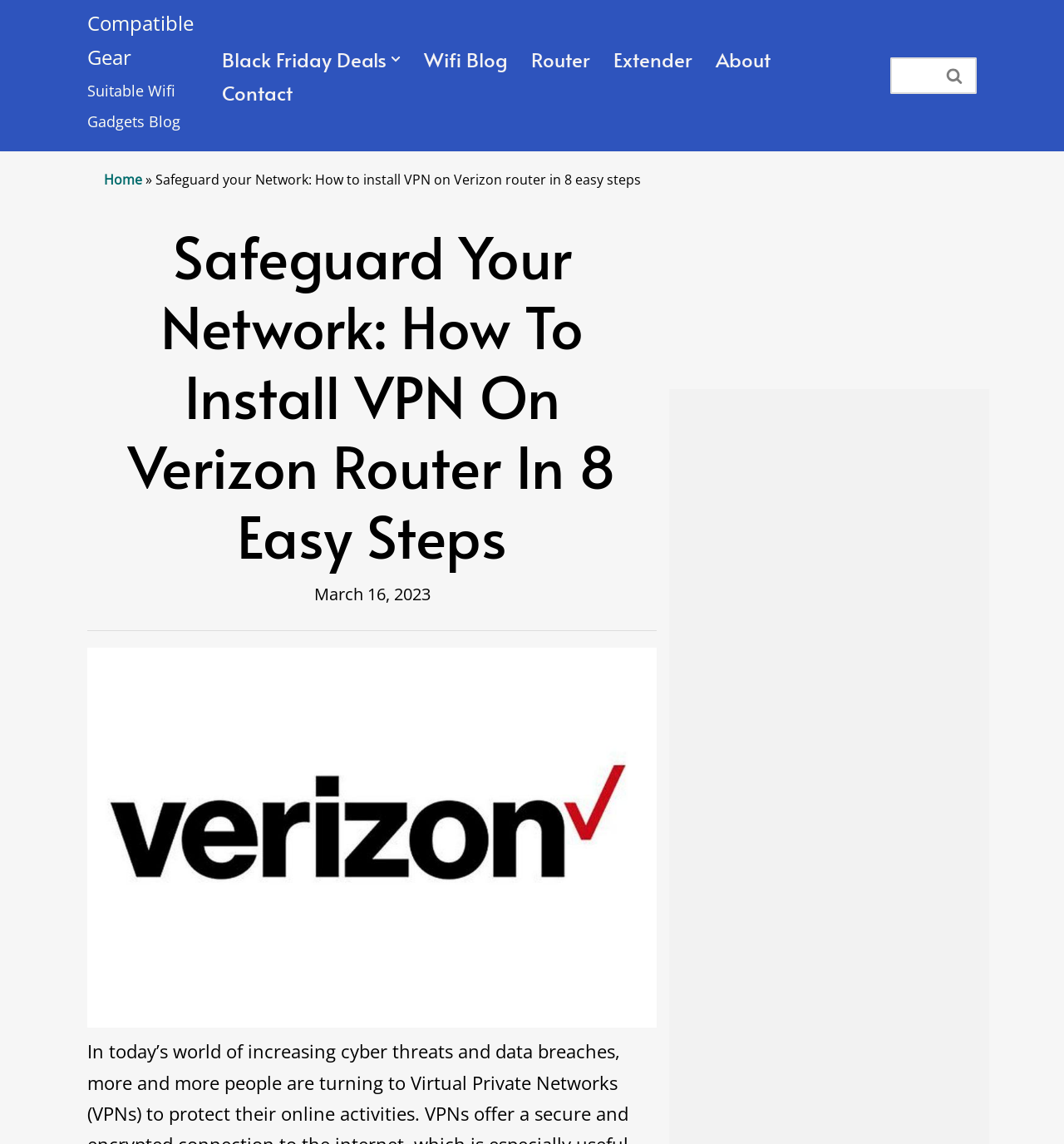Determine the bounding box coordinates of the region to click in order to accomplish the following instruction: "Search for something". Provide the coordinates as four float numbers between 0 and 1, specifically [left, top, right, bottom].

[0.837, 0.05, 0.918, 0.082]